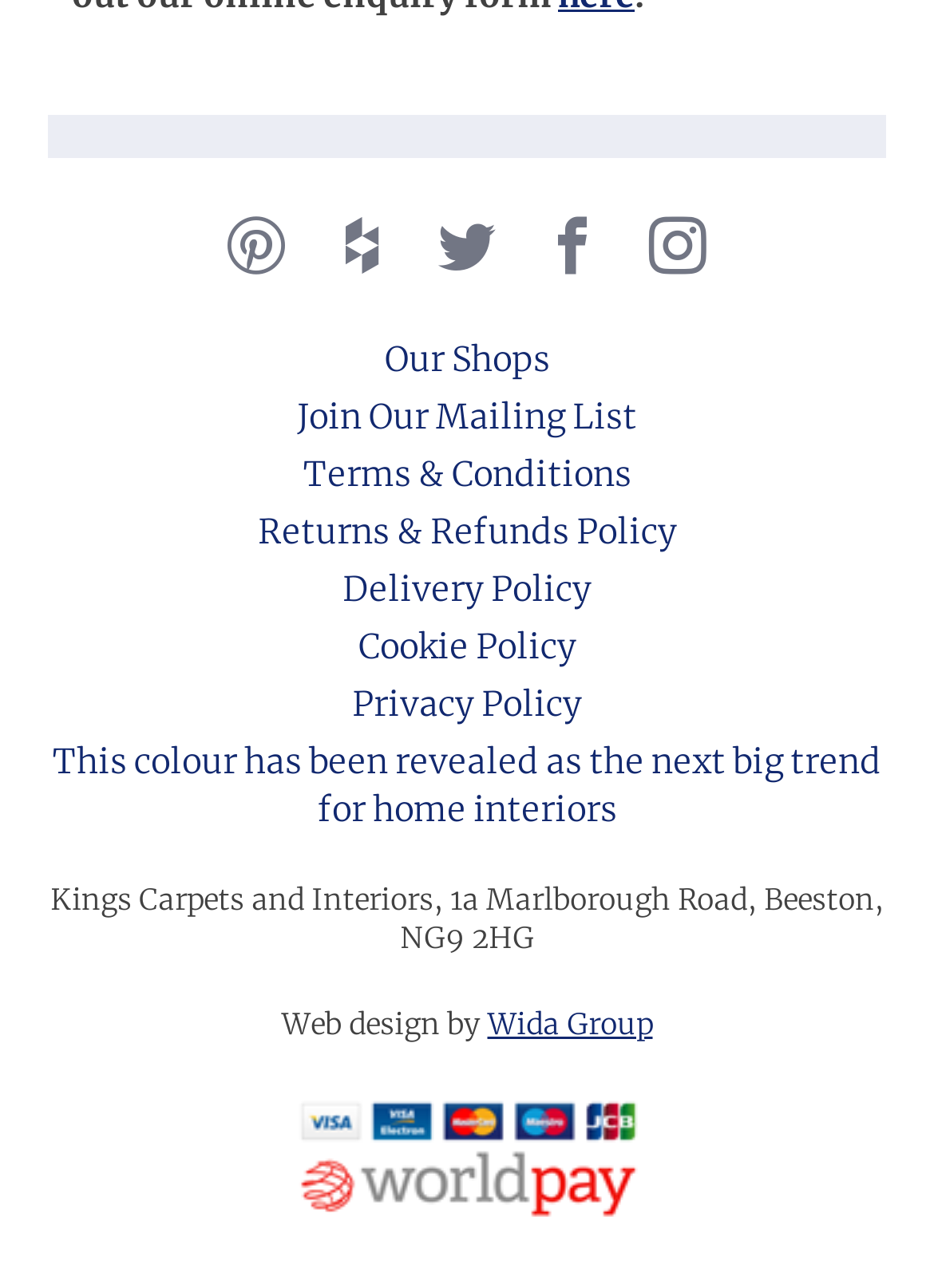Determine the bounding box coordinates of the clickable element to complete this instruction: "Read the next big trend for home interiors". Provide the coordinates in the format of four float numbers between 0 and 1, [left, top, right, bottom].

[0.056, 0.575, 0.944, 0.645]